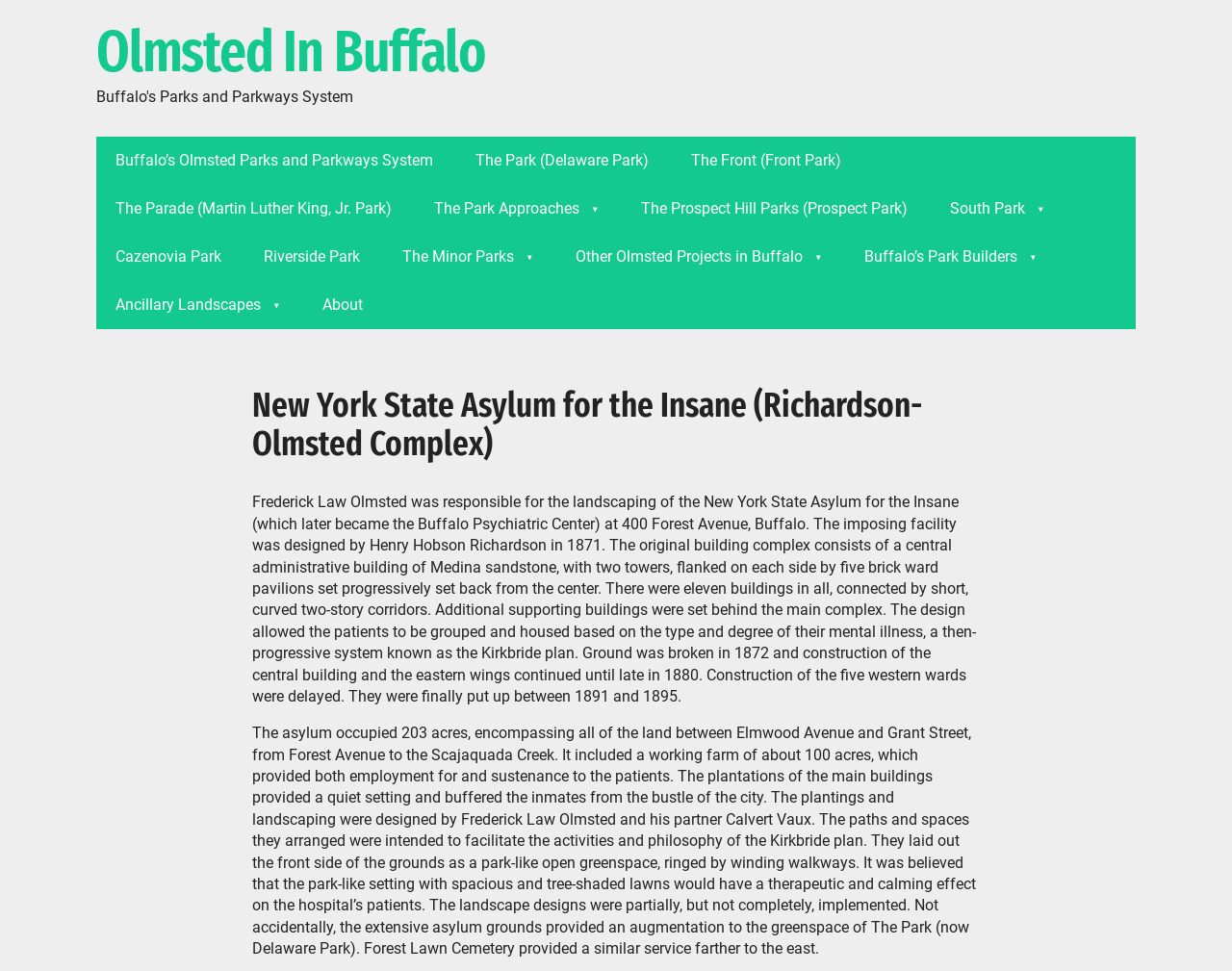Who designed the central administrative building of the asylum?
Provide a detailed answer to the question using information from the image.

According to the webpage, the imposing facility was designed by Henry Hobson Richardson in 1871, with a central administrative building of Medina sandstone, flanked by brick ward pavilions.